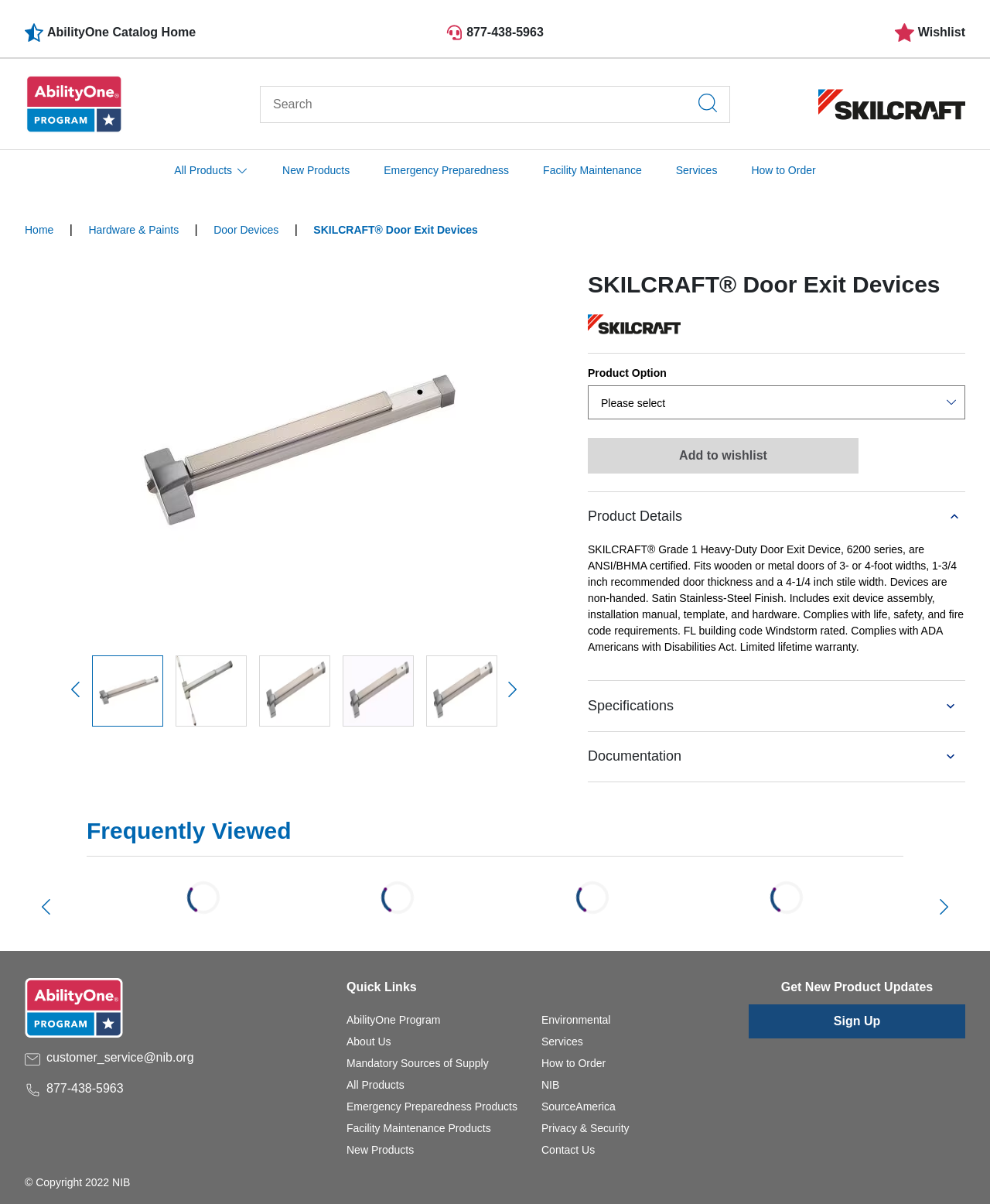Provide your answer to the question using just one word or phrase: What is the recommended door thickness for the door exit device?

1-3/4 inch